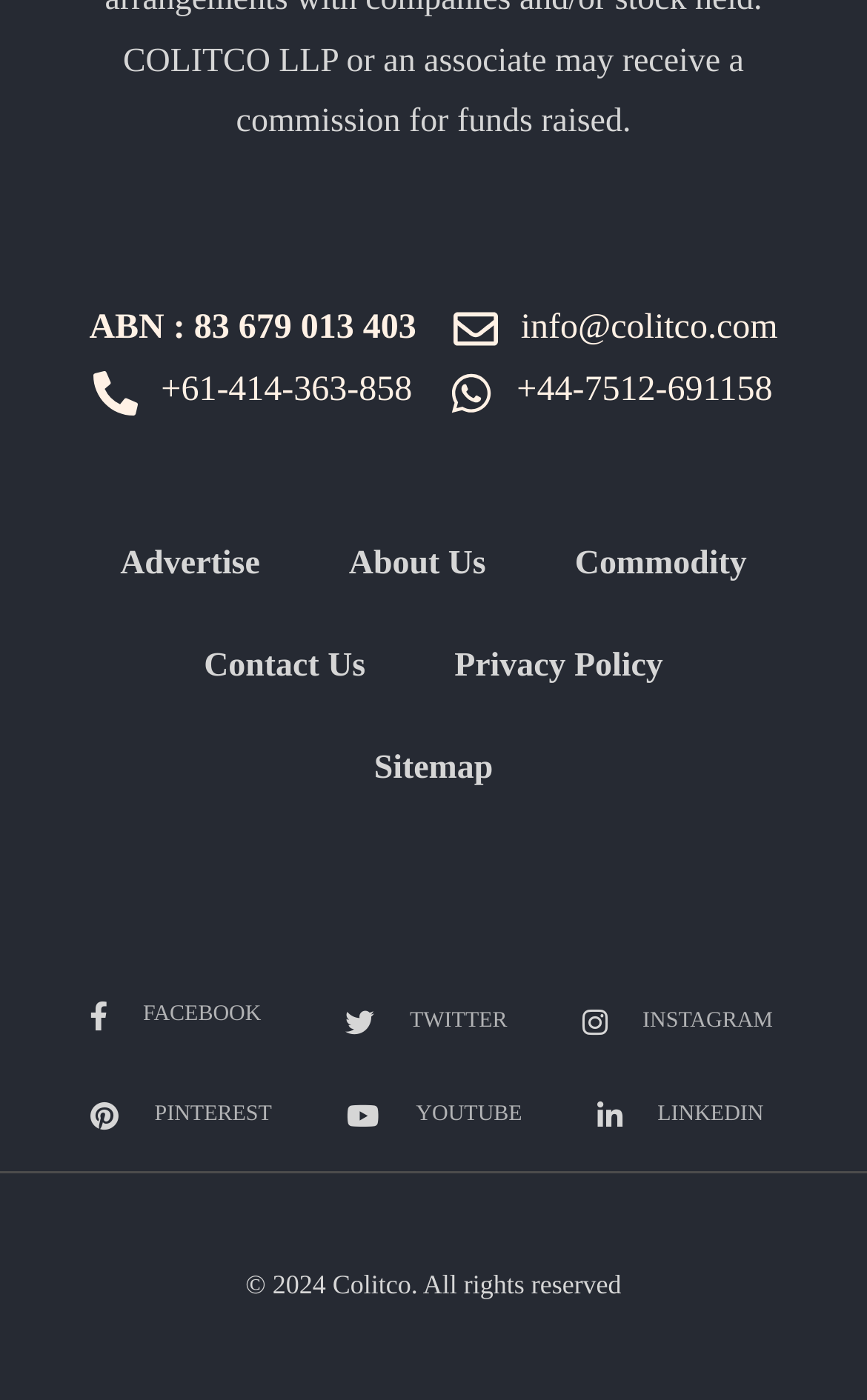Using the details from the image, please elaborate on the following question: How many navigation links are there?

The webpage has six navigation links, which are 'Advertise', 'About Us', 'Commodity', 'Contact Us', 'Privacy Policy', and 'Sitemap'. These links can be found in the middle section of the webpage.